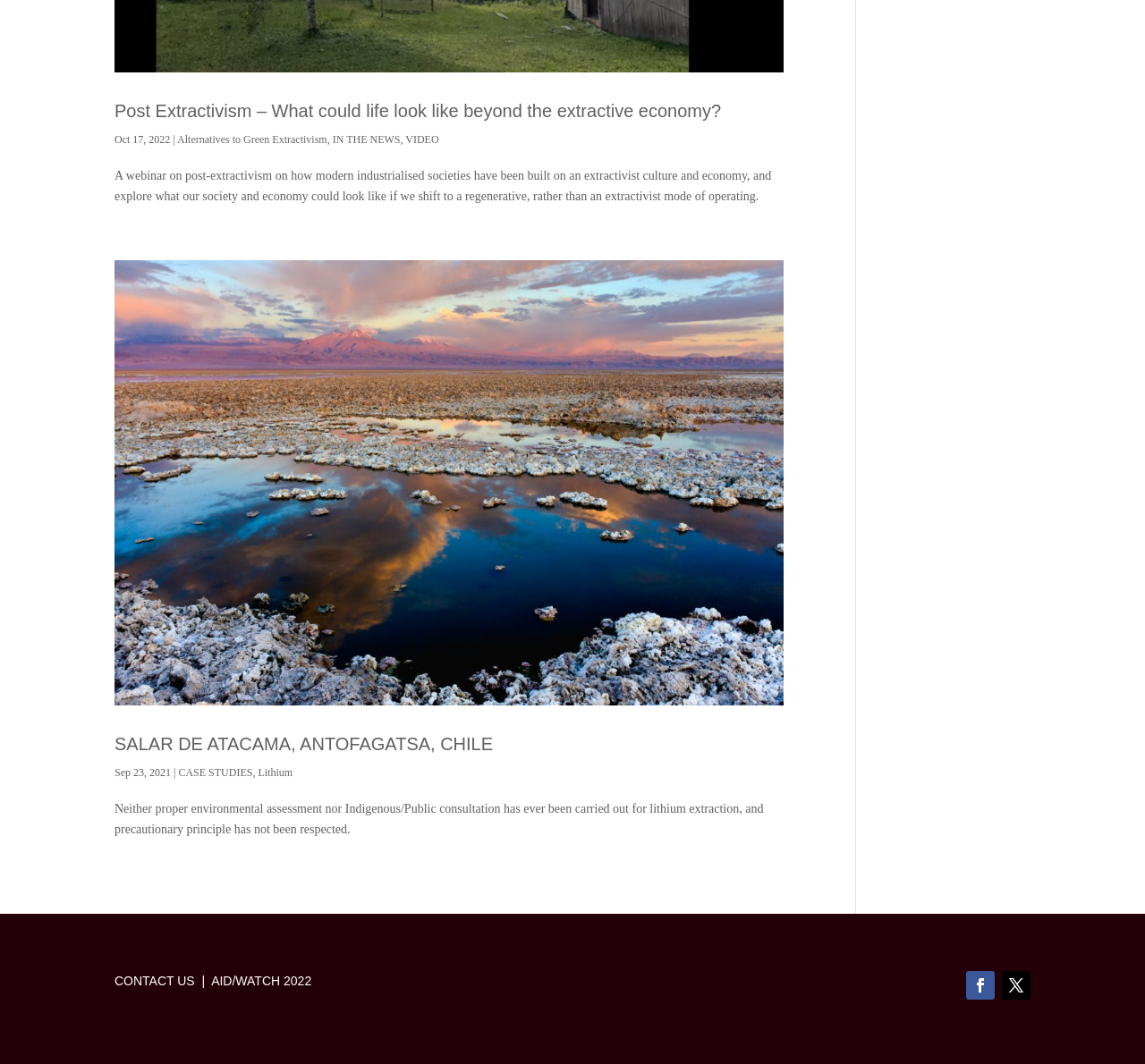Based on the element description: "Themed Holidays", identify the bounding box coordinates for this UI element. The coordinates must be four float numbers between 0 and 1, listed as [left, top, right, bottom].

None